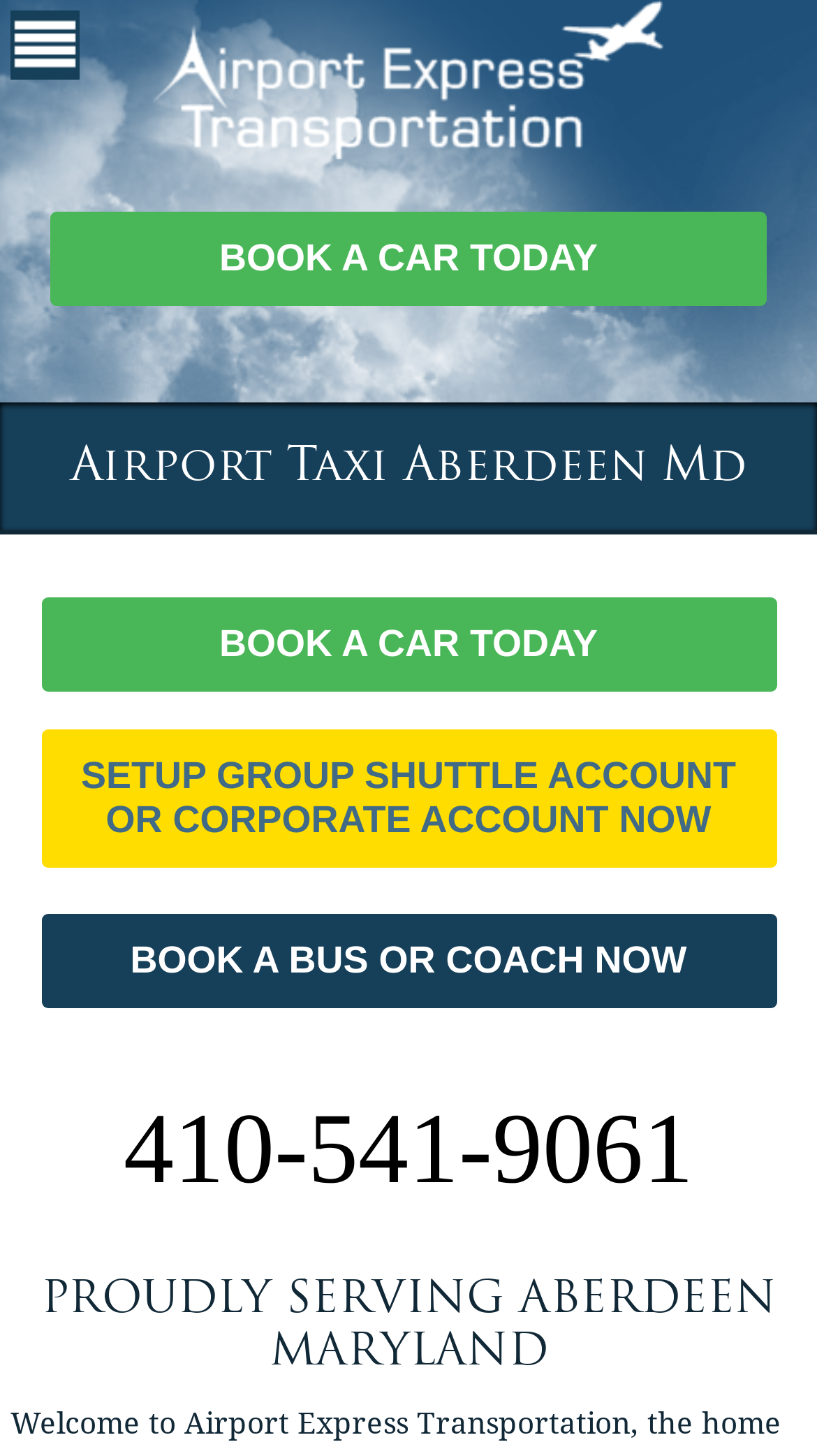Detail the webpage's structure and highlights in your description.

The webpage is about Airport Express Transportation, a service providing safe and reliable airport transportation in Aberdeen MD, Bel Air, Havre De Grace, and Forest Hill. 

At the top of the page, there is a group of elements, including a link to "airport express transportations" with an accompanying image, and a complementary section with a prominent "BOOK A CAR TODAY" link. 

Below this group, there is a heading that reads "Airport Taxi Aberdeen Md". Underneath this heading, there are three links: "BOOK A CAR TODAY", "SETUP GROUP SHUTTLE ACCOUNT OR CORPORATE ACCOUNT NOW", and "BOOK A BUS OR COACH NOW". The last link has a phone number "410-541-9061" below it.

At the bottom of the page, there is a heading that proudly declares the service's area of operation: "PROUDLY SERVING ABERDEEN MARYLAND".